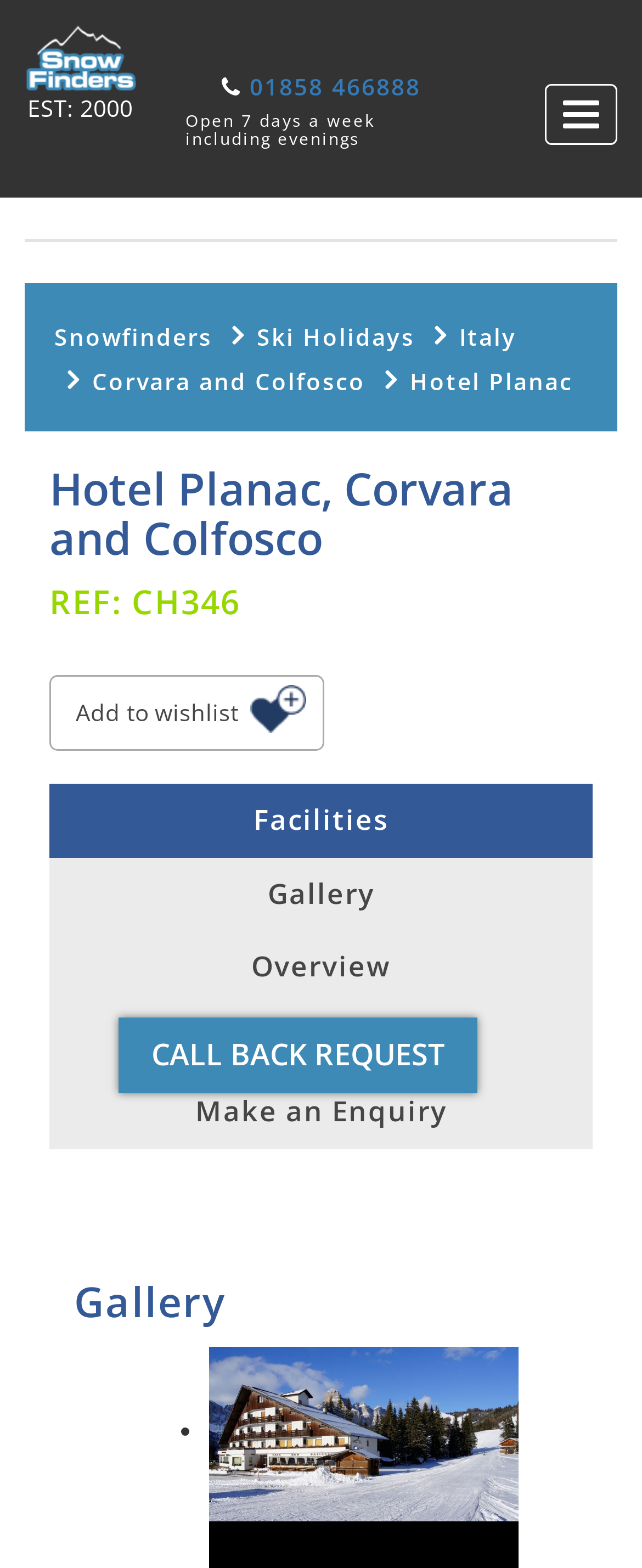Find and indicate the bounding box coordinates of the region you should select to follow the given instruction: "Click the Snowfinders logo".

[0.038, 0.016, 0.212, 0.059]